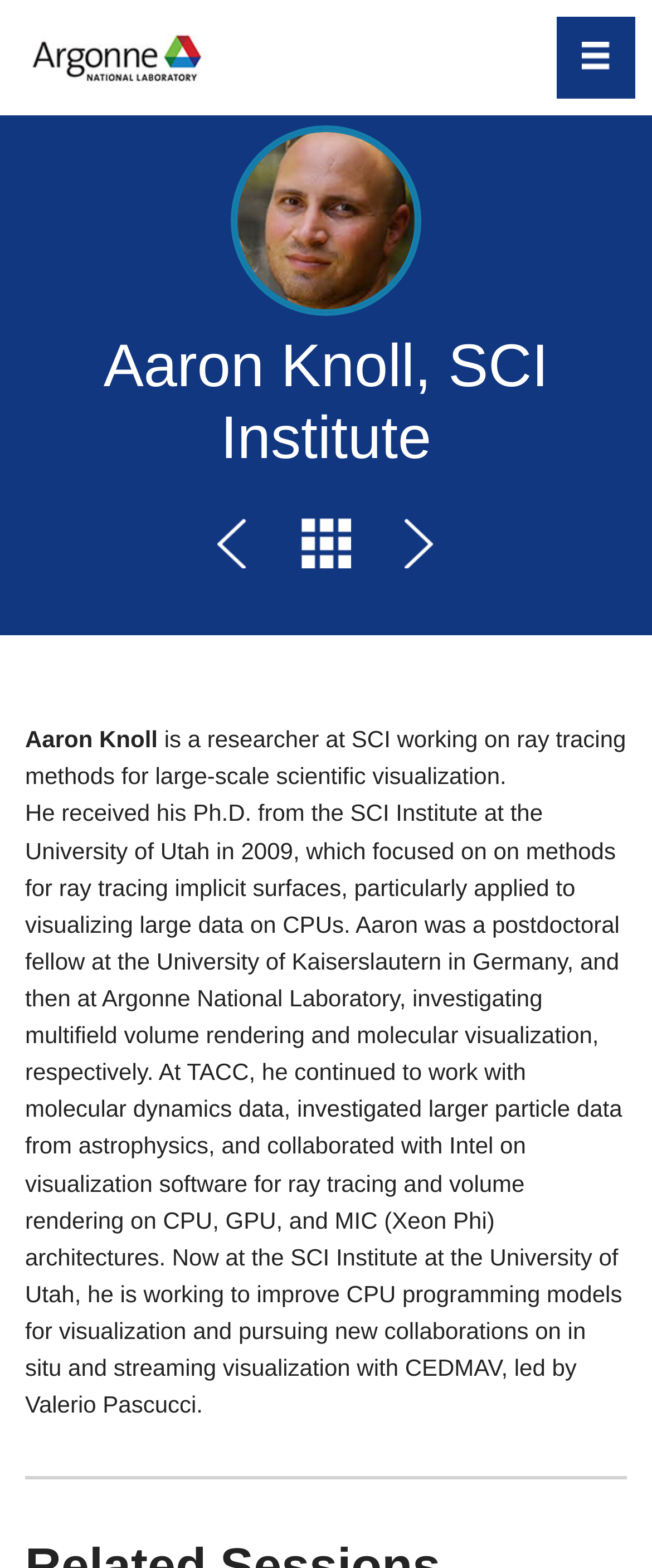Please determine the bounding box coordinates for the UI element described as: "title="All"".

[0.462, 0.335, 0.538, 0.37]